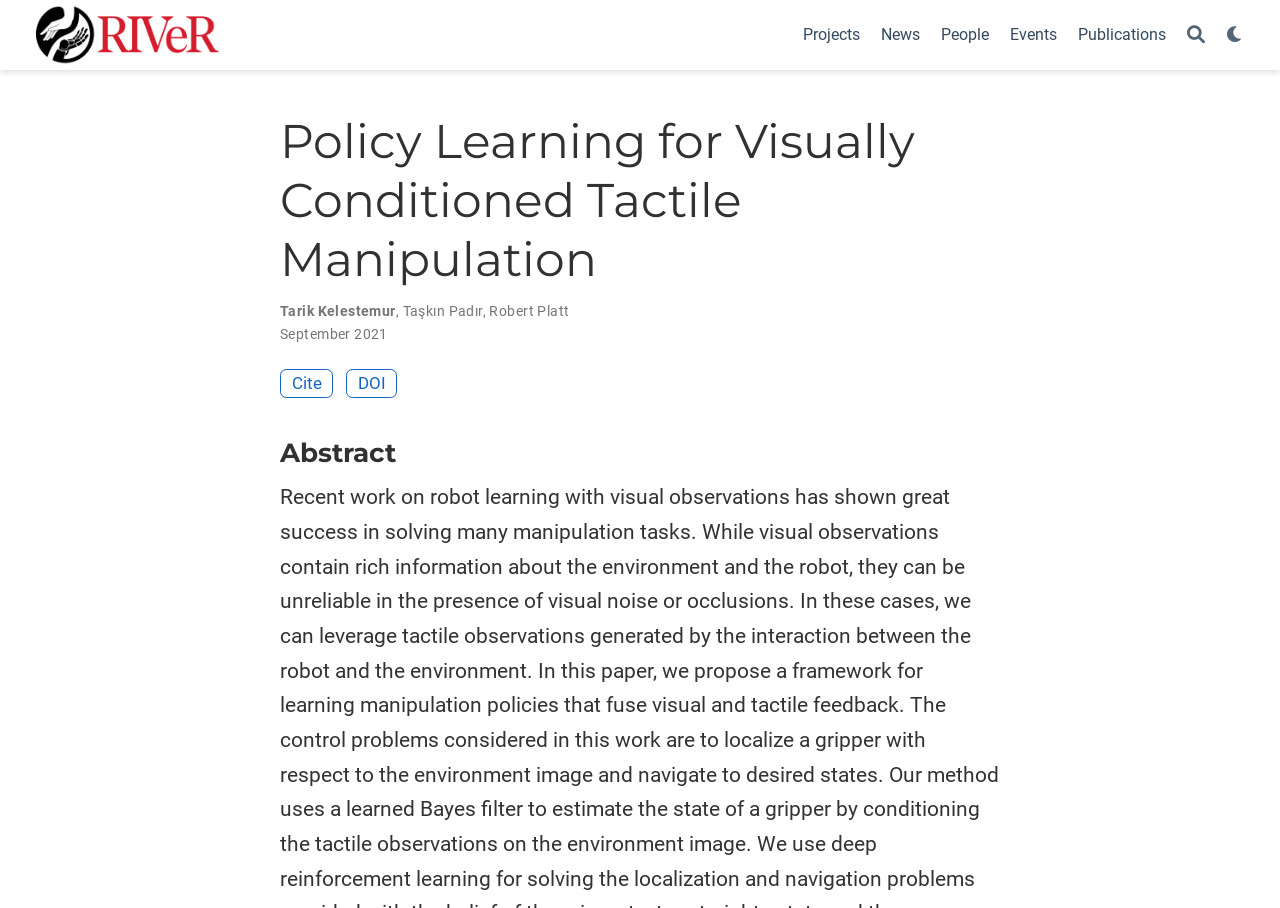Provide your answer in a single word or phrase: 
What is the month of publication?

September